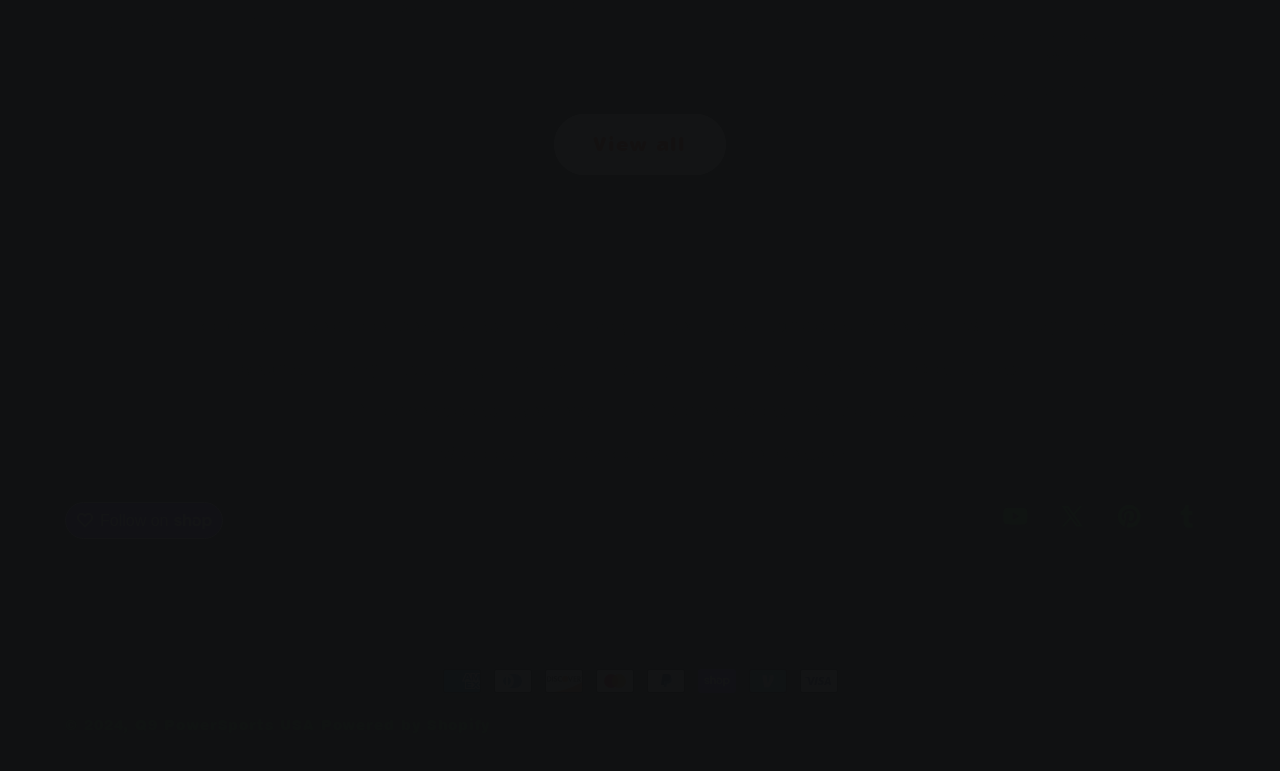What is the name of the company that owns this website?
Can you provide a detailed and comprehensive answer to the question?

I found the name of the company by looking at the link 'Q9 PowerSports USA' which is located at the bottom of the webpage, near the copyright information.